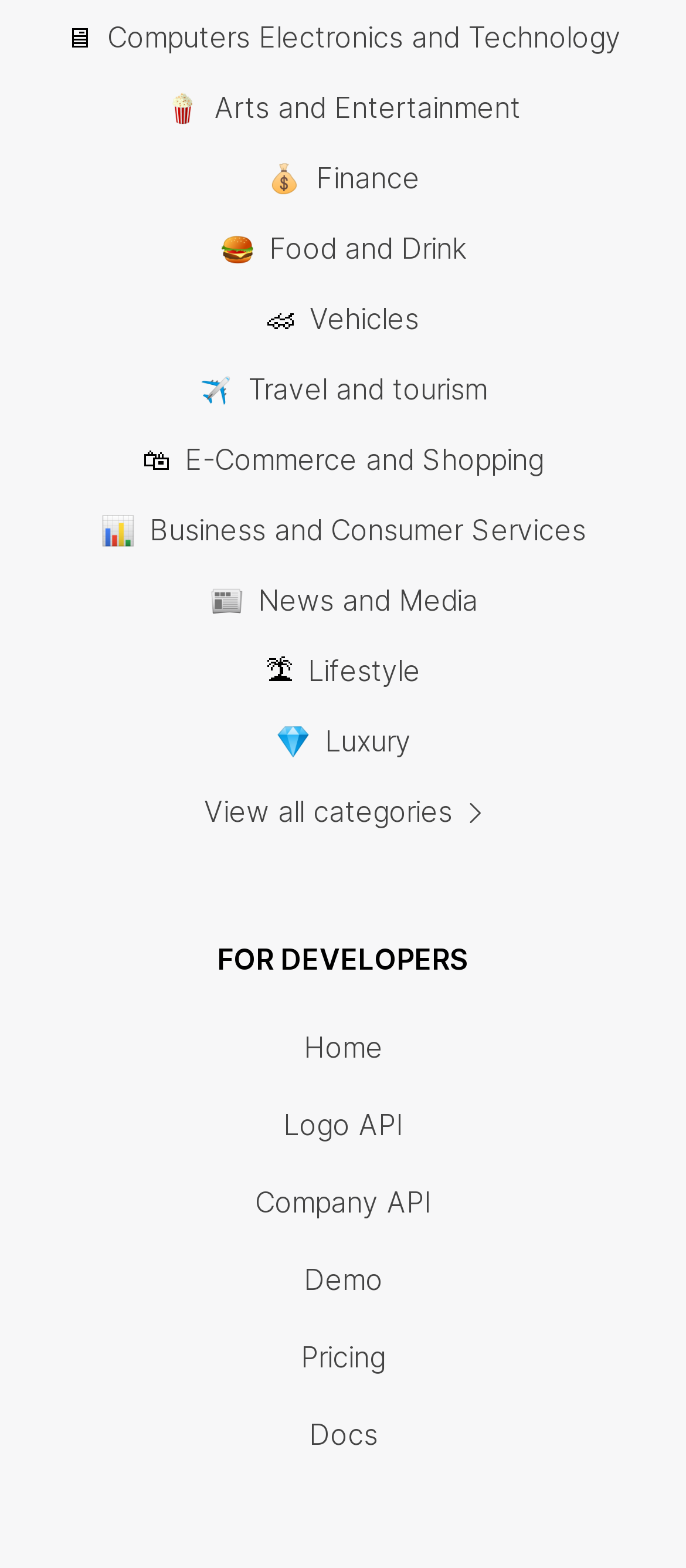What is the last link in the category section?
Please respond to the question with a detailed and well-explained answer.

The last link in the category section is 'View all categories', which suggests that there may be more categories available beyond the ones listed.